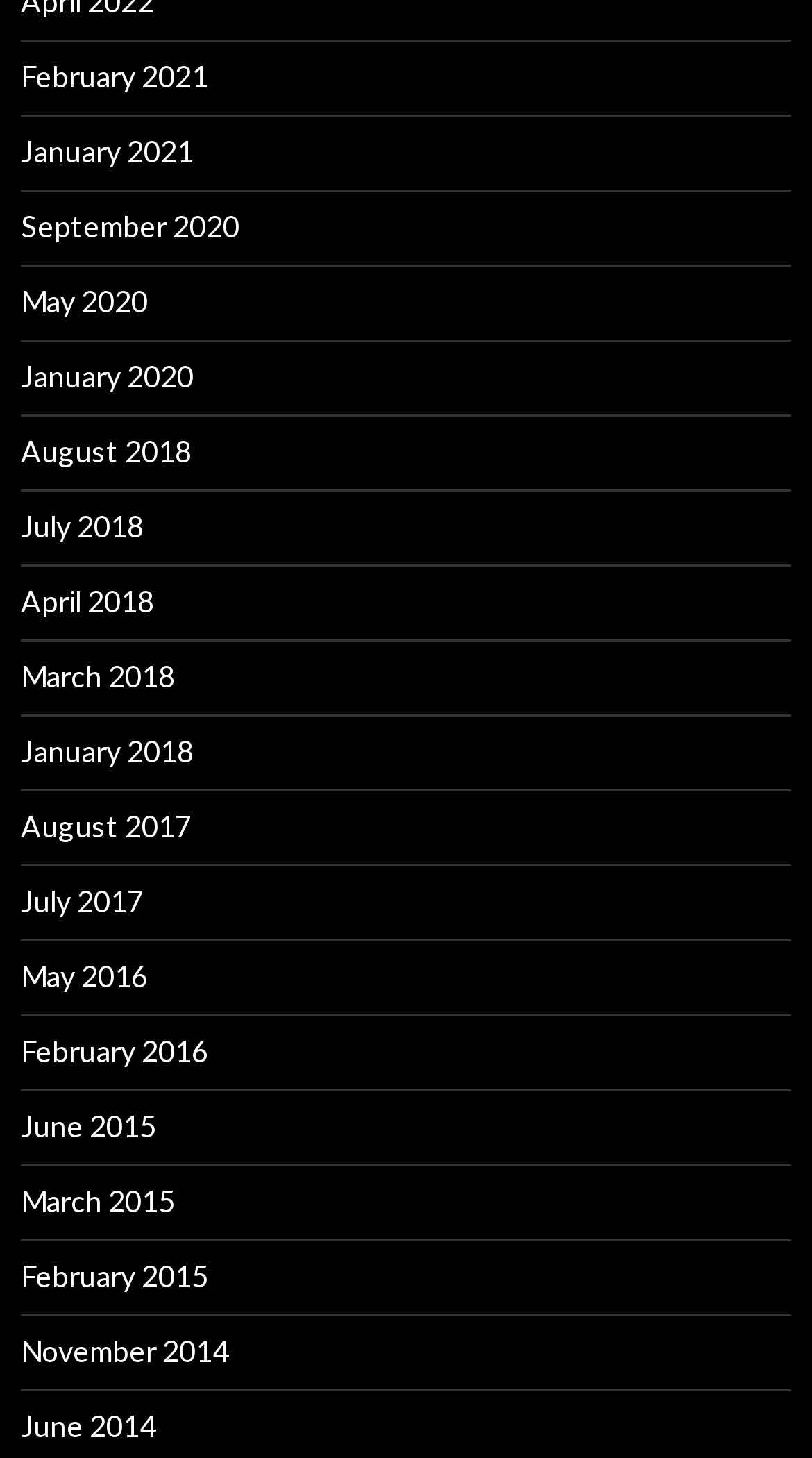Locate the bounding box coordinates of the element's region that should be clicked to carry out the following instruction: "view January 2021". The coordinates need to be four float numbers between 0 and 1, i.e., [left, top, right, bottom].

[0.026, 0.091, 0.238, 0.116]